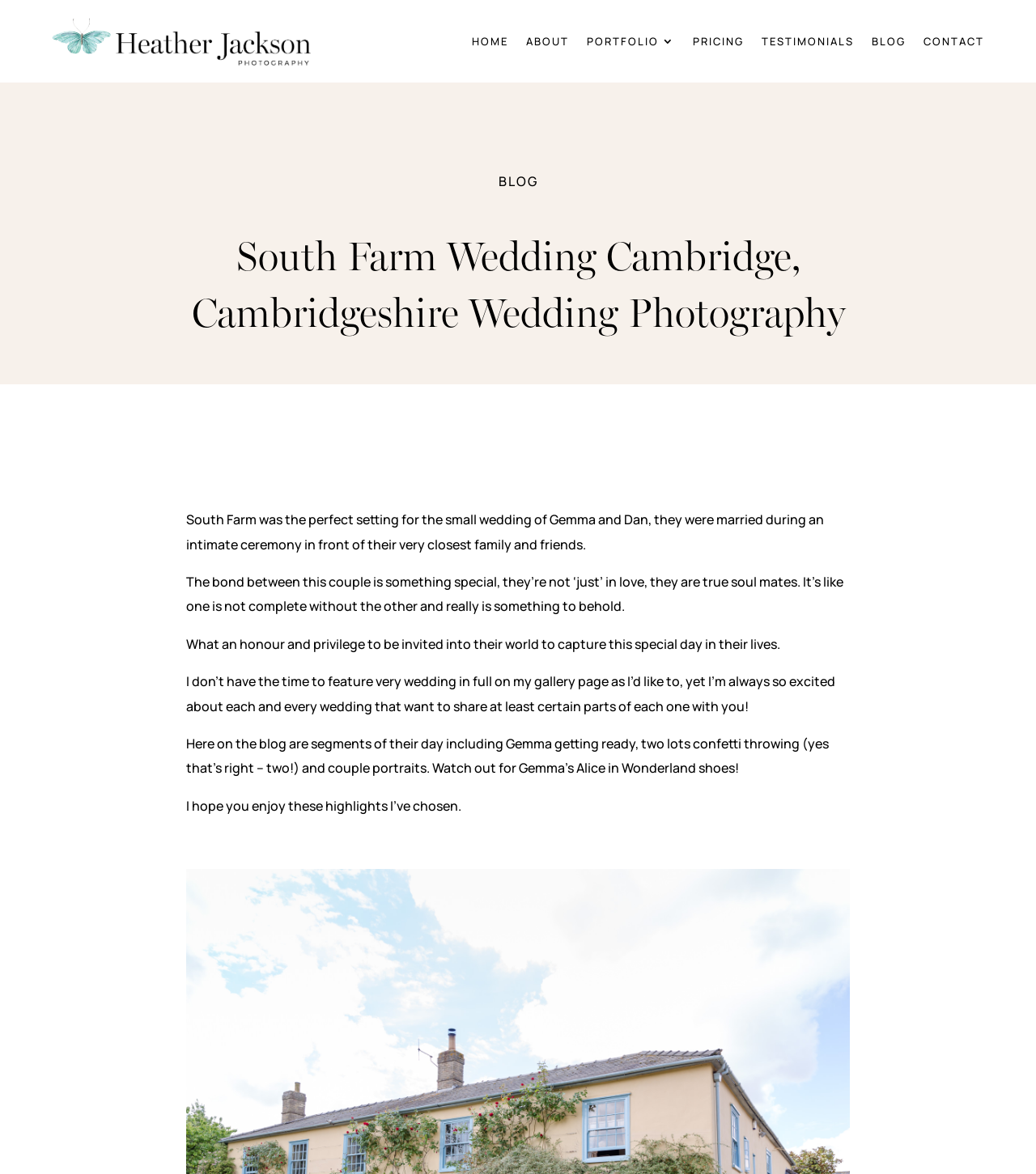Locate the bounding box coordinates of the clickable part needed for the task: "go to home page".

[0.455, 0.009, 0.491, 0.061]